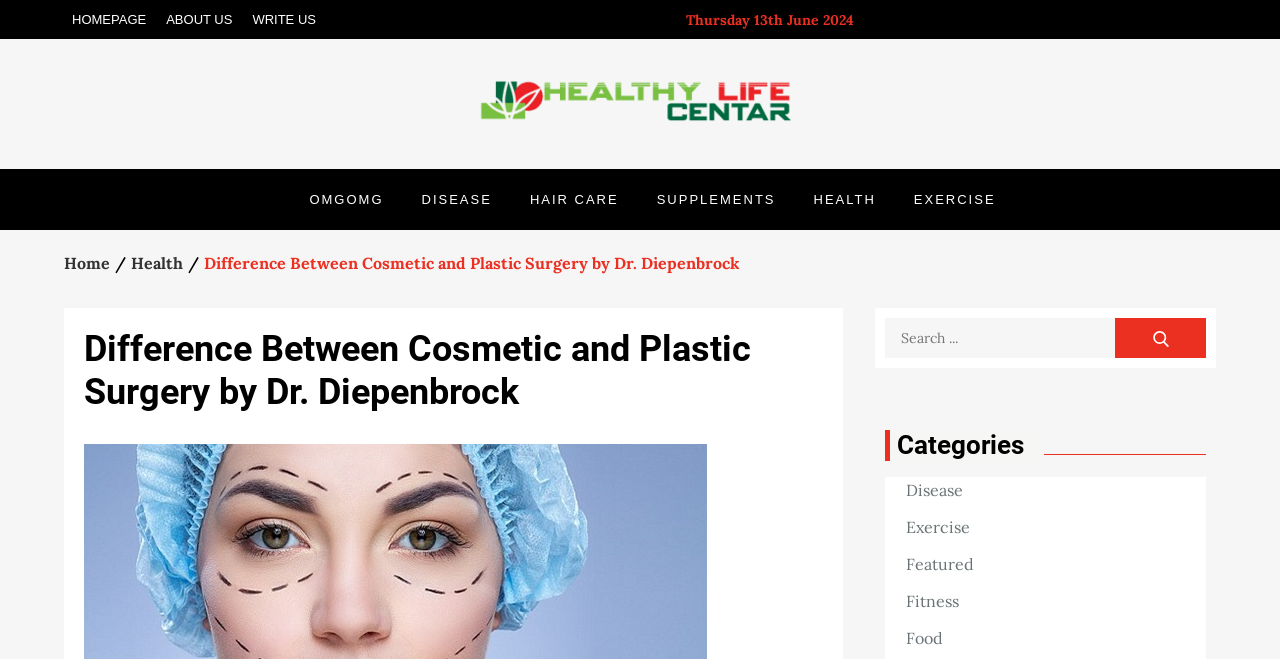Please identify the bounding box coordinates of the area I need to click to accomplish the following instruction: "go to homepage".

[0.05, 0.0, 0.12, 0.059]